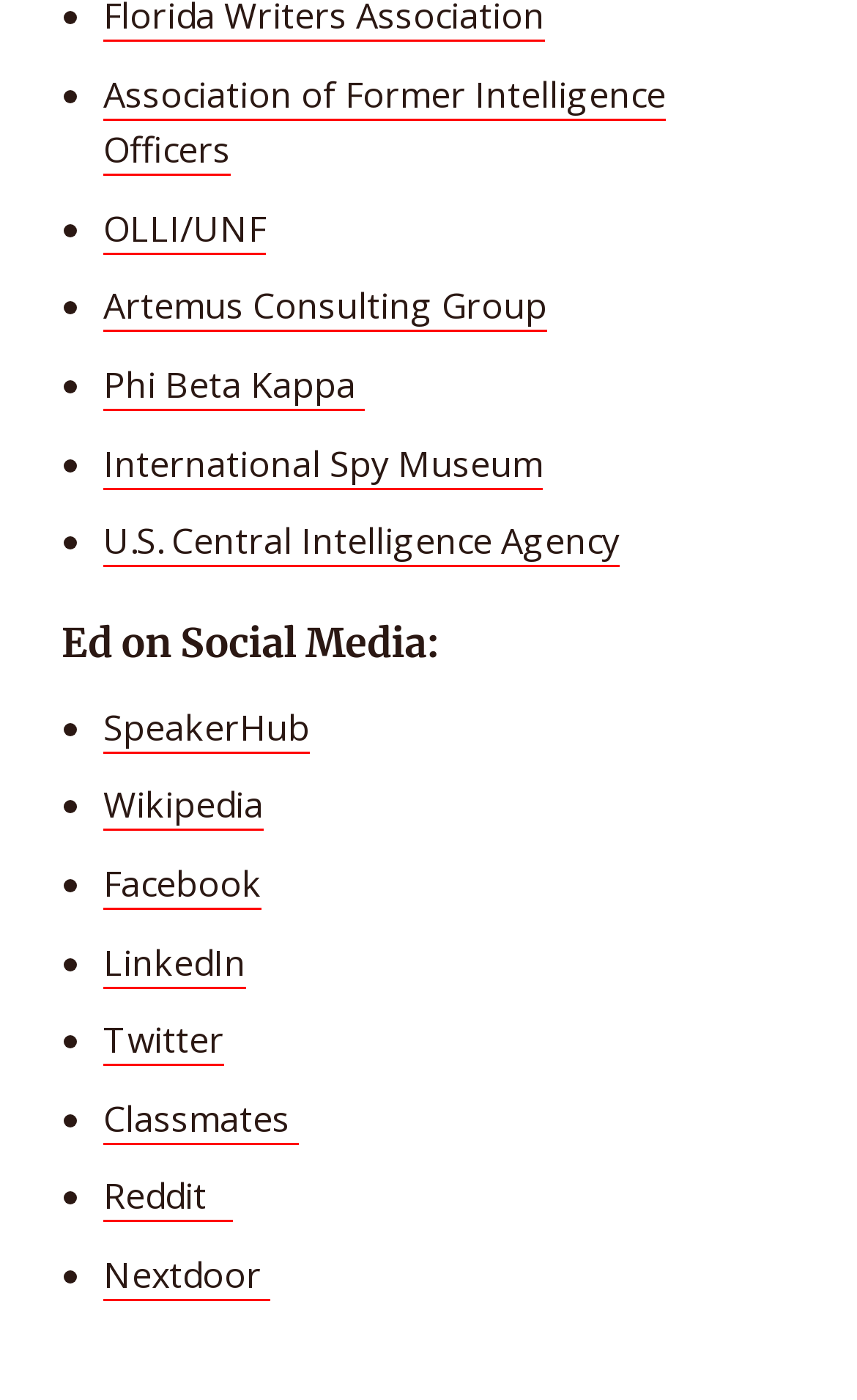How many social media links are listed?
Based on the screenshot, answer the question with a single word or phrase.

9